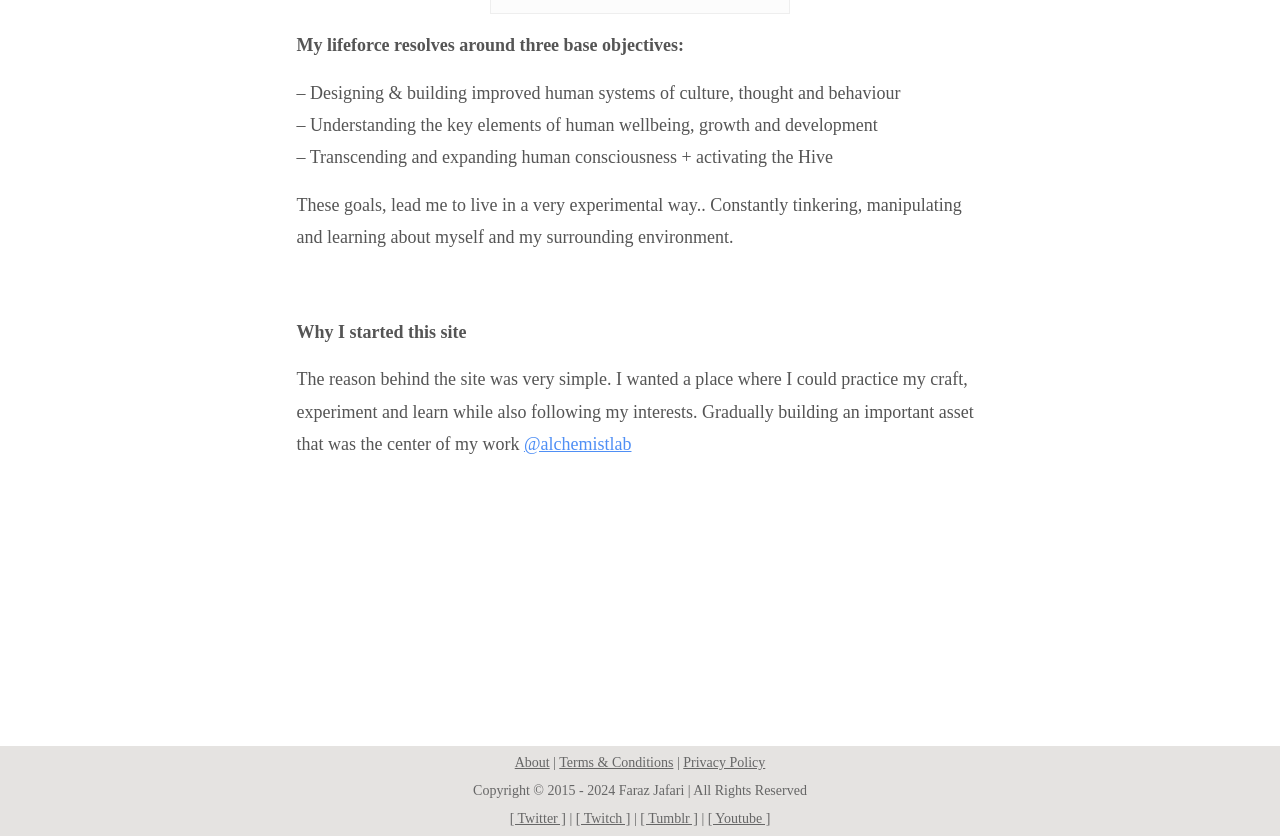Determine the bounding box coordinates of the UI element that matches the following description: "Colleen Miller". The coordinates should be four float numbers between 0 and 1 in the format [left, top, right, bottom].

None